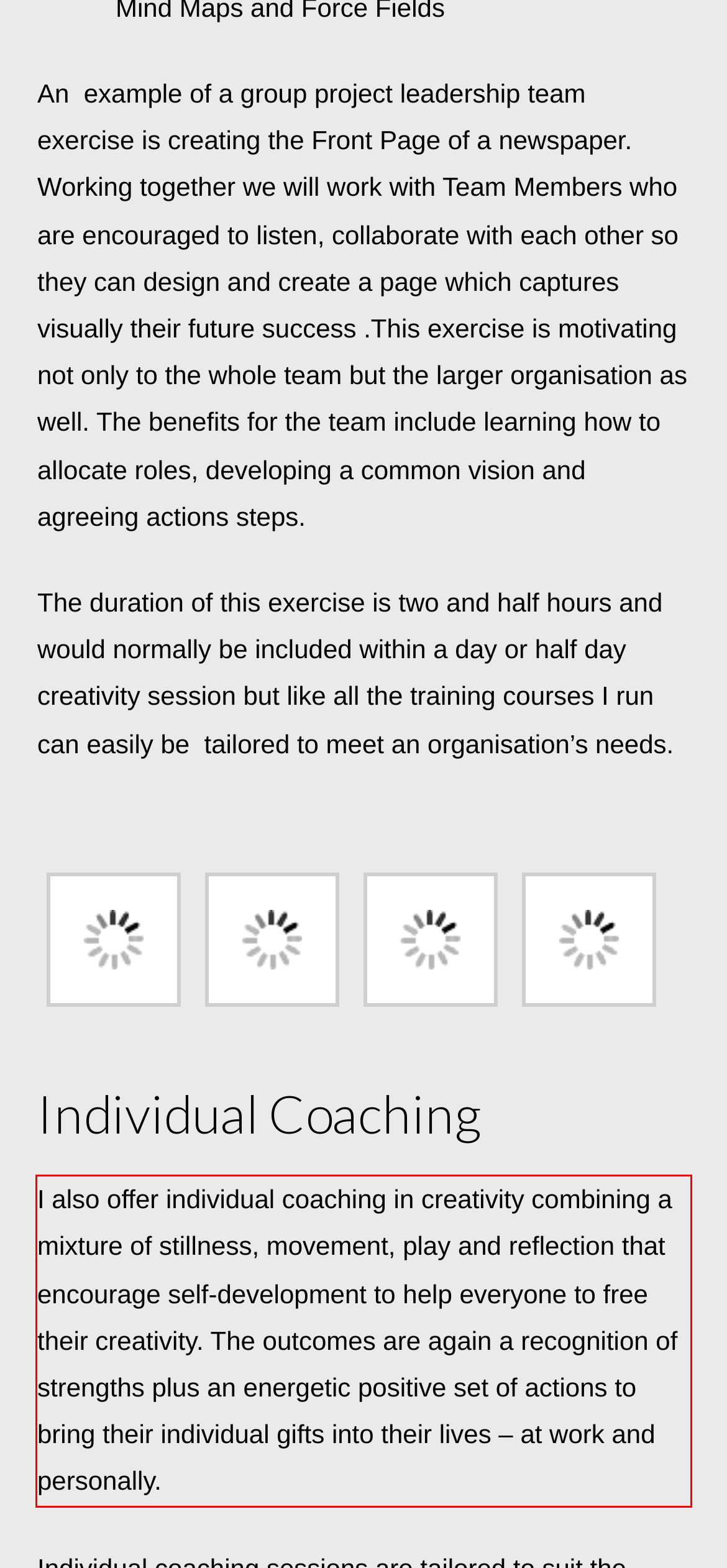Using the provided screenshot, read and generate the text content within the red-bordered area.

I also offer individual coaching in creativity combining a mixture of stillness, movement, play and reflection that encourage self-development to help everyone to free their creativity. The outcomes are again a recognition of strengths plus an energetic positive set of actions to bring their individual gifts into their lives – at work and personally.